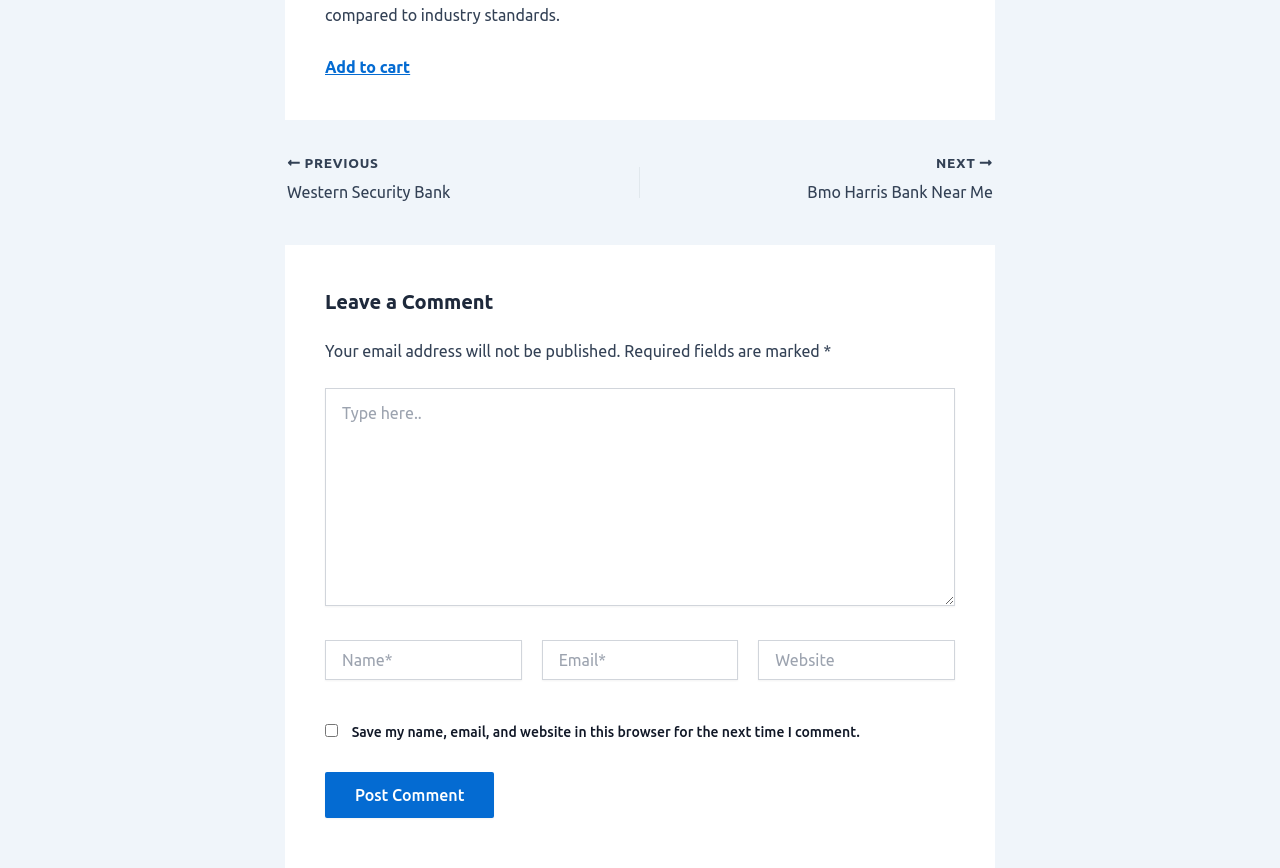Please specify the bounding box coordinates of the element that should be clicked to execute the given instruction: 'Click the 'Post Comment' button'. Ensure the coordinates are four float numbers between 0 and 1, expressed as [left, top, right, bottom].

[0.254, 0.89, 0.386, 0.943]